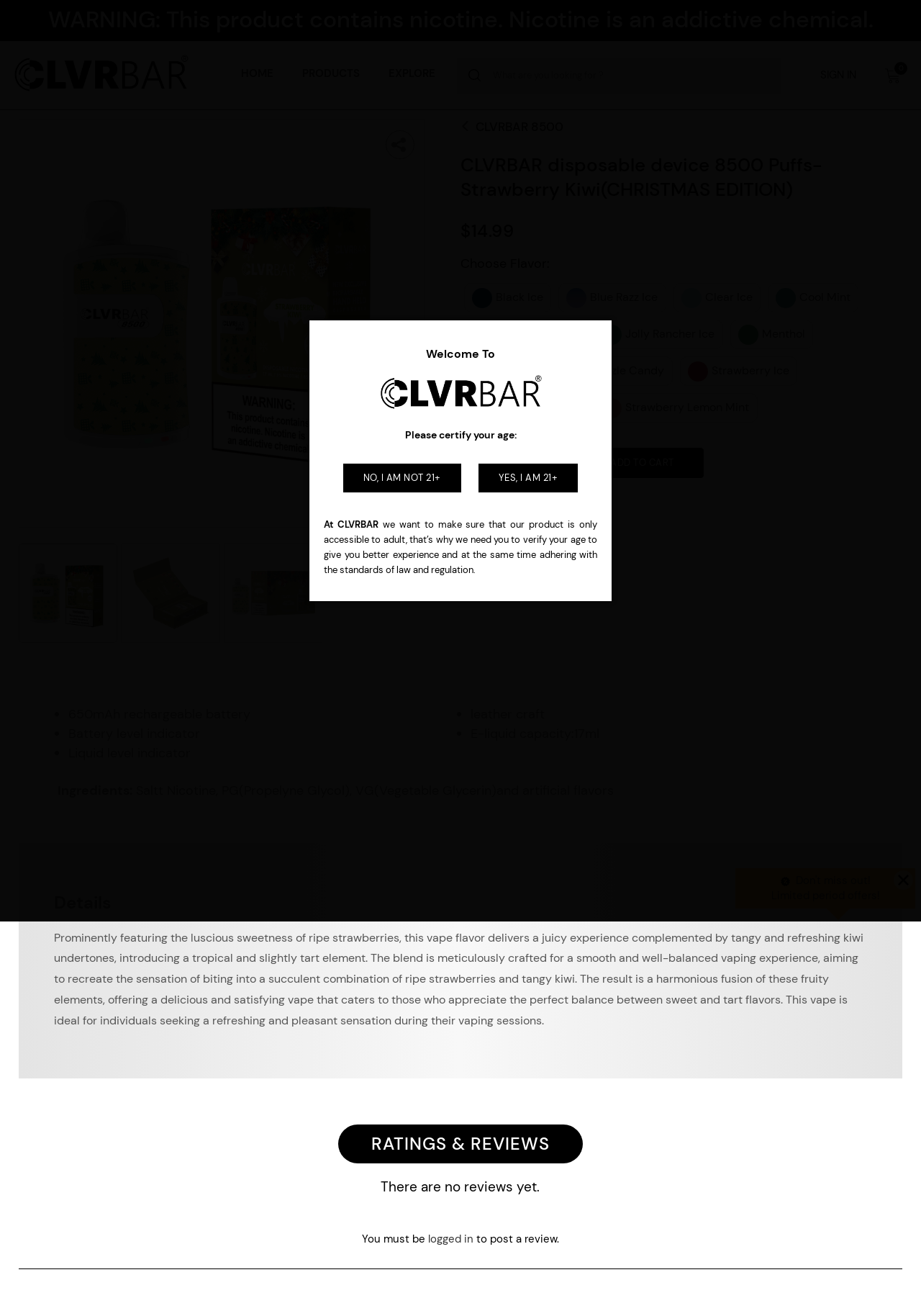How many reviews are there for the CLVRBAR disposable device?
Refer to the screenshot and respond with a concise word or phrase.

0